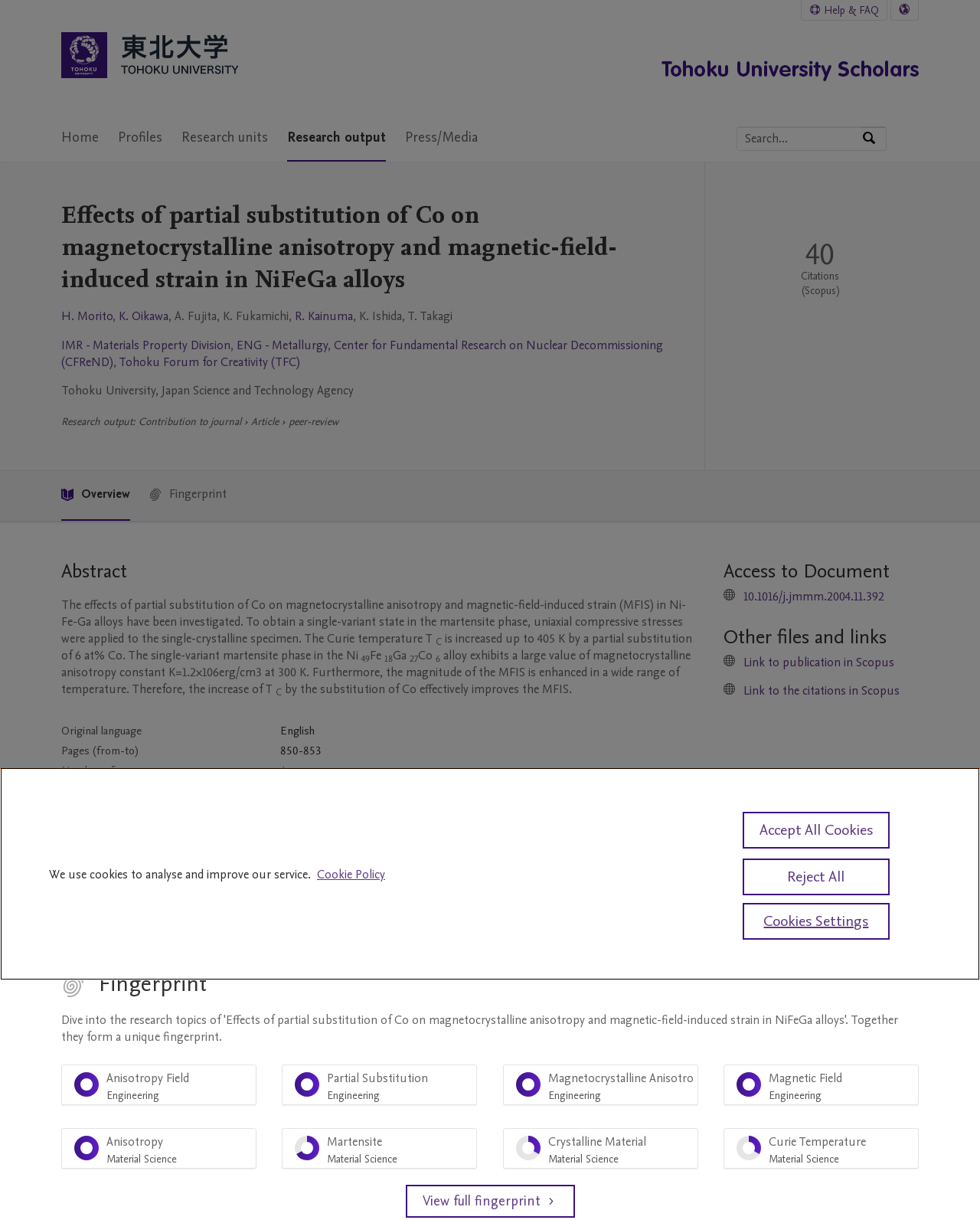Find the bounding box coordinates for the HTML element described in this sentence: "Tohoku University Home". Provide the coordinates as four float numbers between 0 and 1, in the format [left, top, right, bottom].

[0.062, 0.017, 0.243, 0.077]